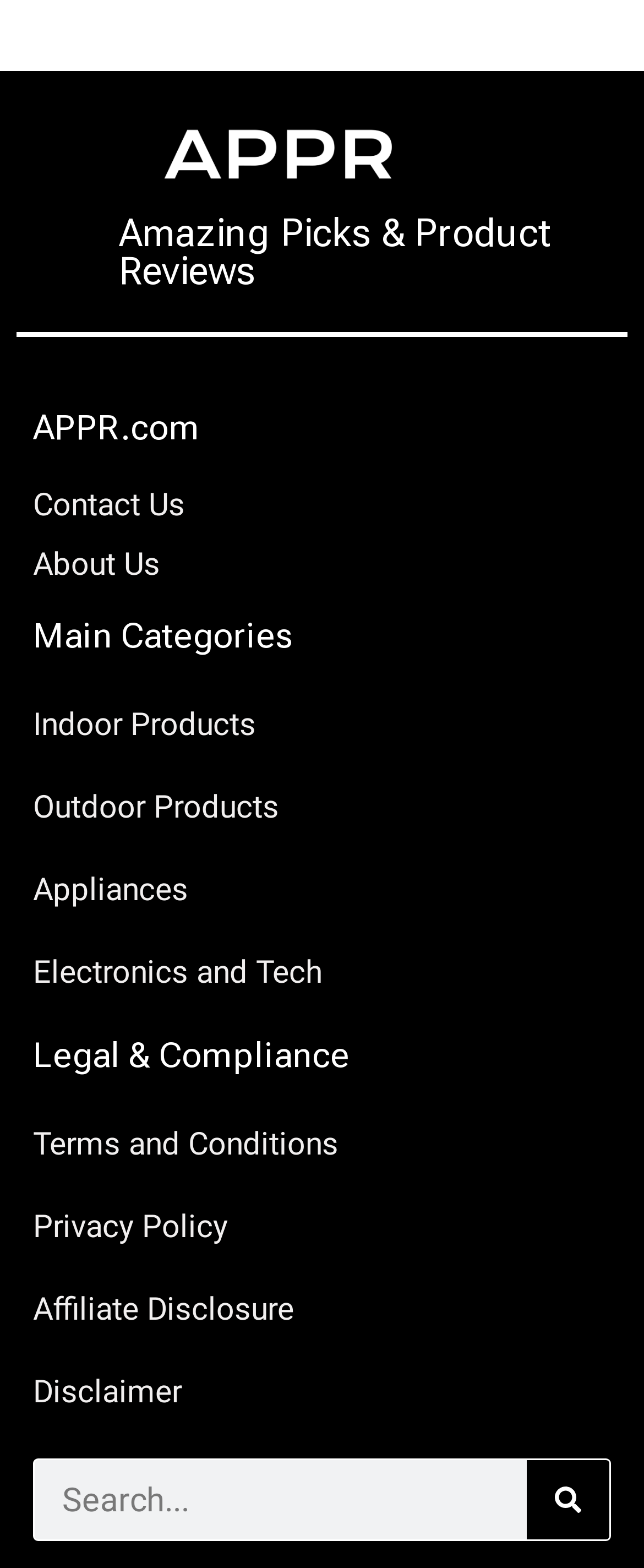How many main categories are listed?
Using the information from the image, answer the question thoroughly.

I can see that there are four main categories listed: 'Indoor Products', 'Outdoor Products', 'Appliances', and 'Electronics and Tech'. These categories are listed under the 'Main Categories' heading.